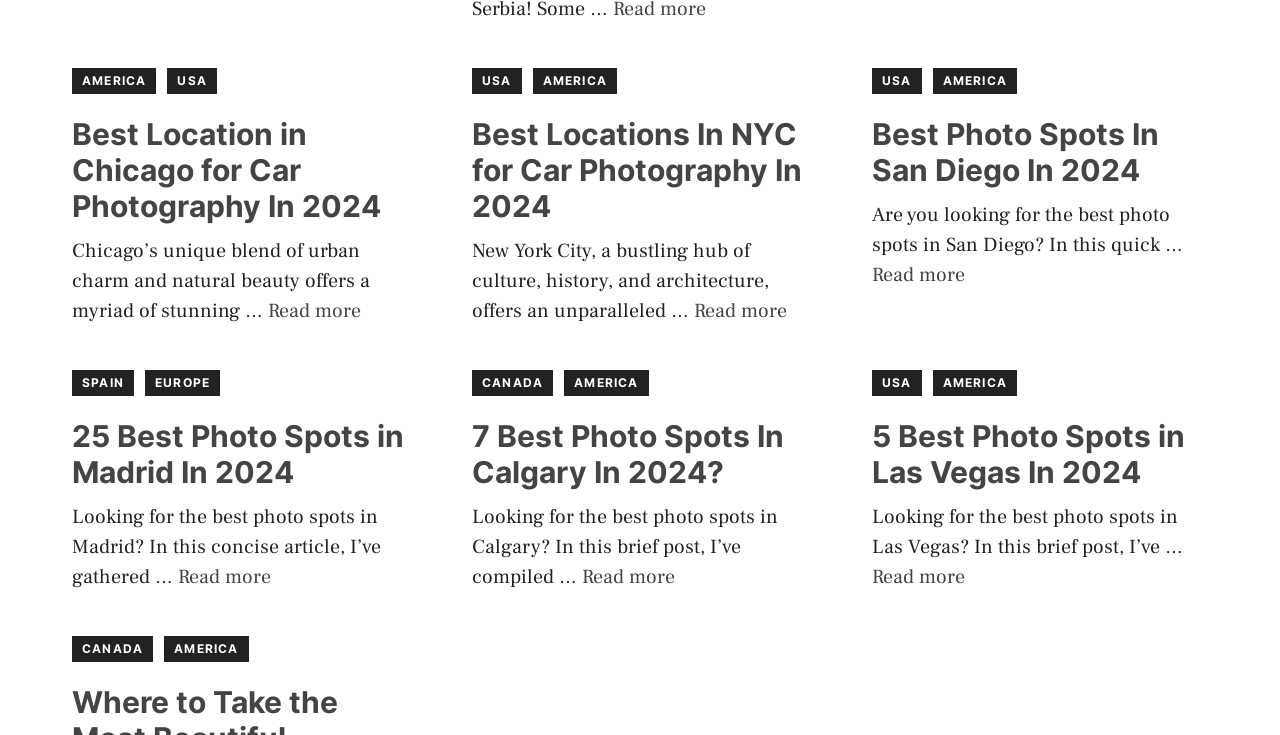Pinpoint the bounding box coordinates of the clickable element to carry out the following instruction: "Click on the link to read more about 25 Best Photo Spots in Madrid In 2024."

[0.139, 0.767, 0.212, 0.803]